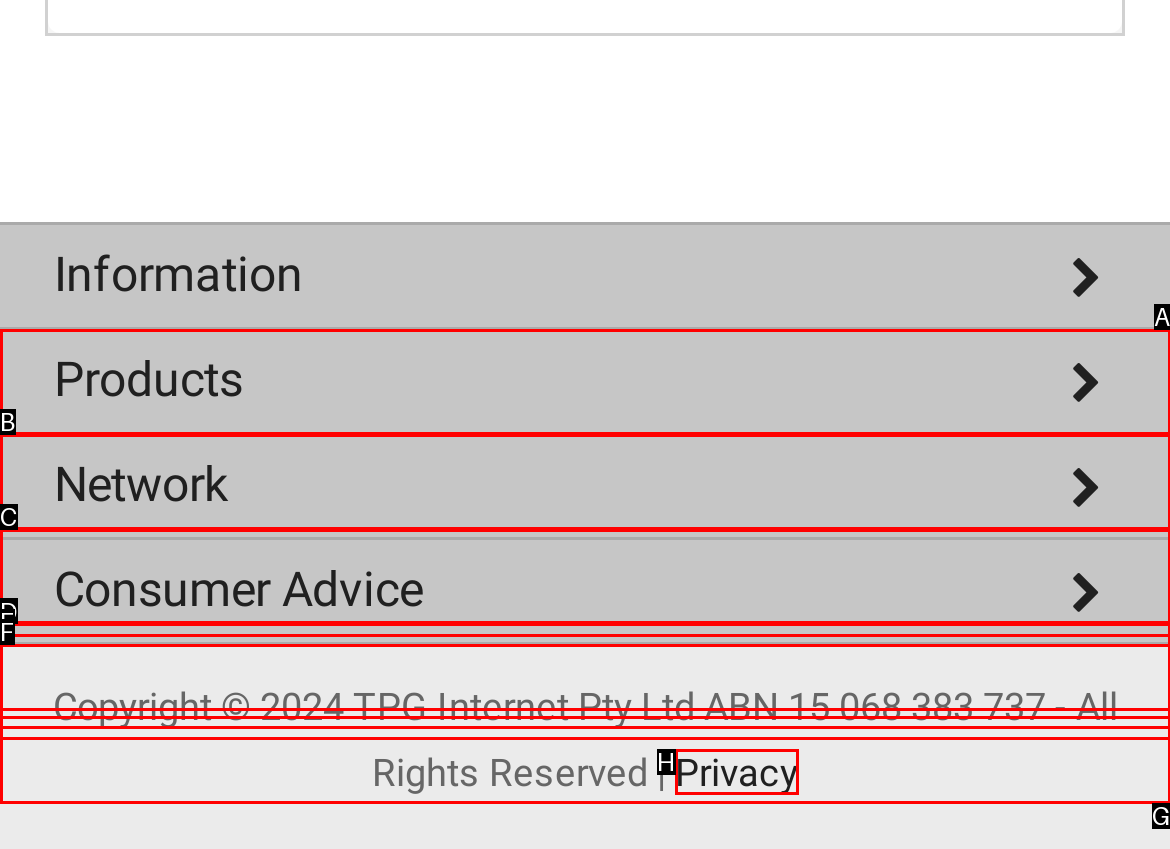Match the element description: Home Wireless Broadband to the correct HTML element. Answer with the letter of the selected option.

C